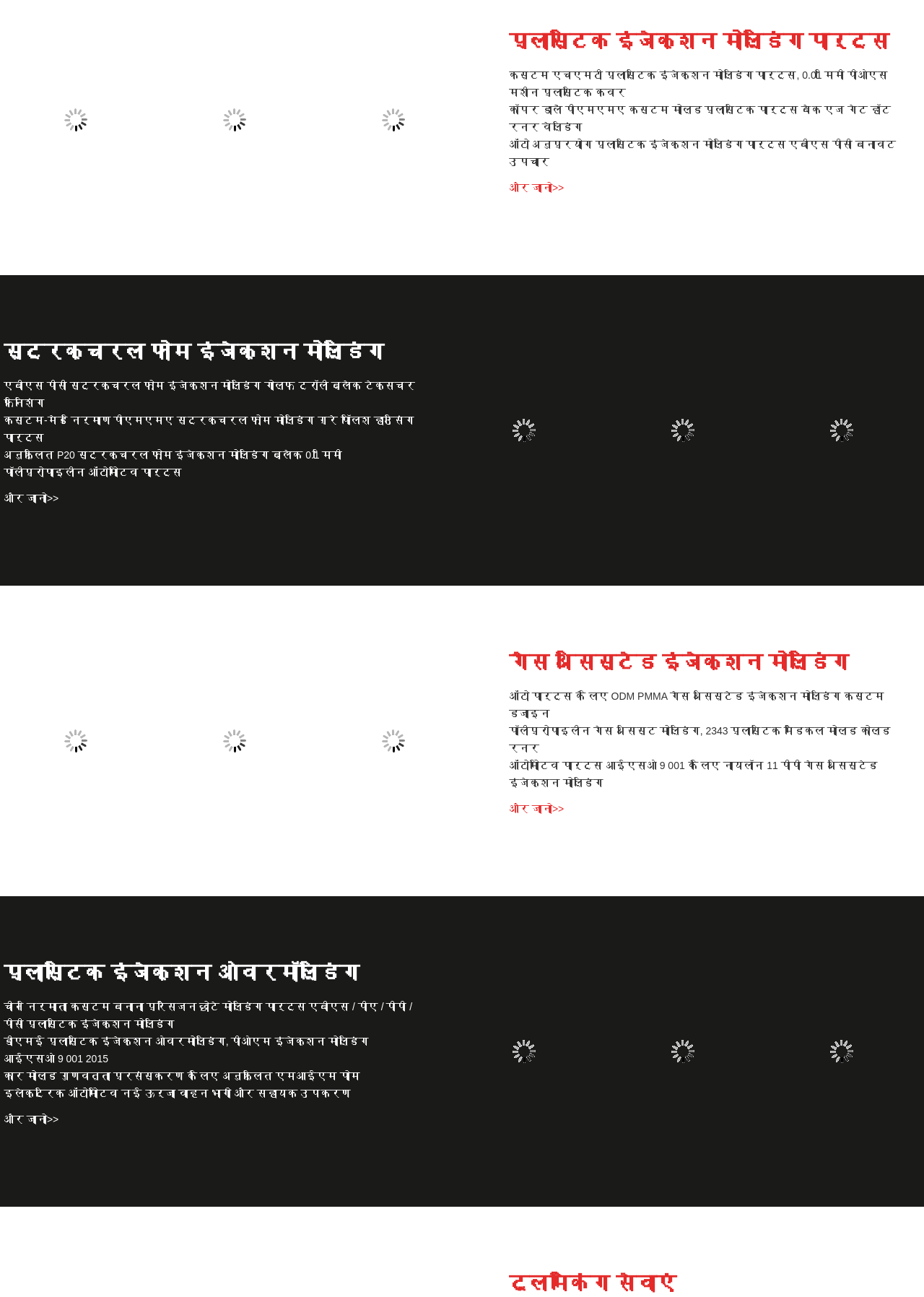Find the bounding box coordinates for the HTML element described as: "प्लास्टिक इंजेक्शन ओवरमॉल्डिंग". The coordinates should consist of four float values between 0 and 1, i.e., [left, top, right, bottom].

[0.004, 0.739, 0.449, 0.761]